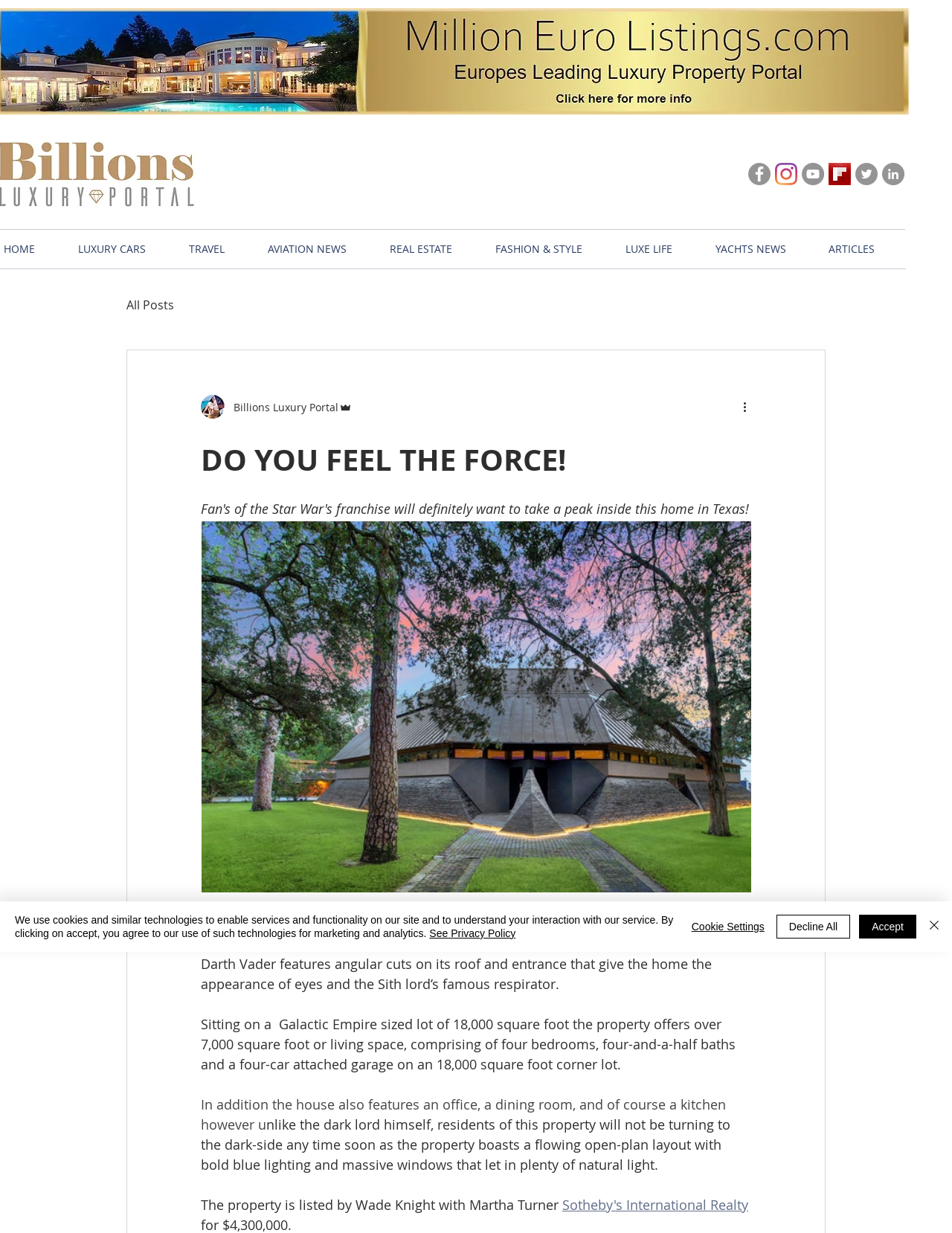Please find the bounding box for the UI component described as follows: "See Privacy Policy".

[0.451, 0.752, 0.542, 0.762]